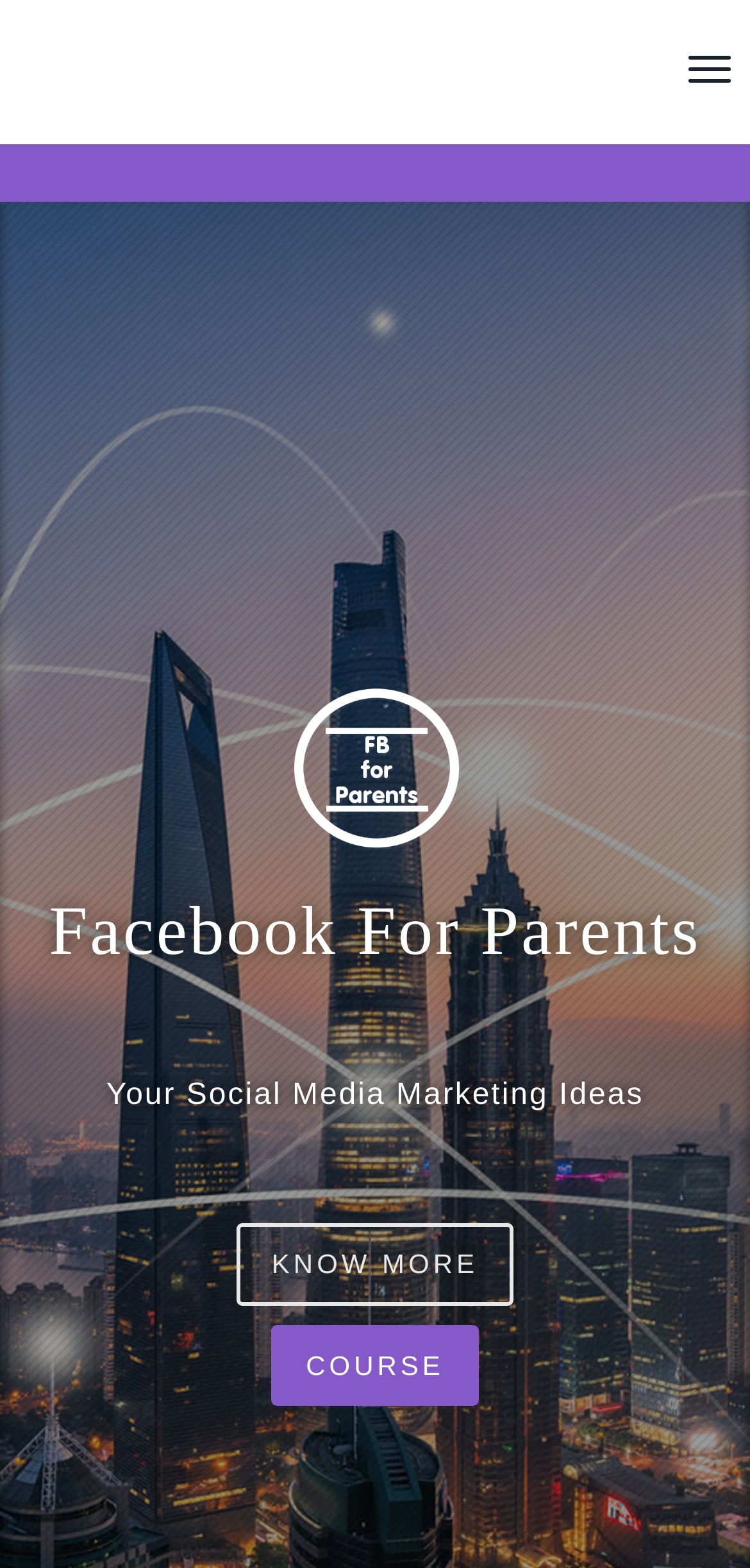Extract the main heading text from the webpage.

Facebook For Parents